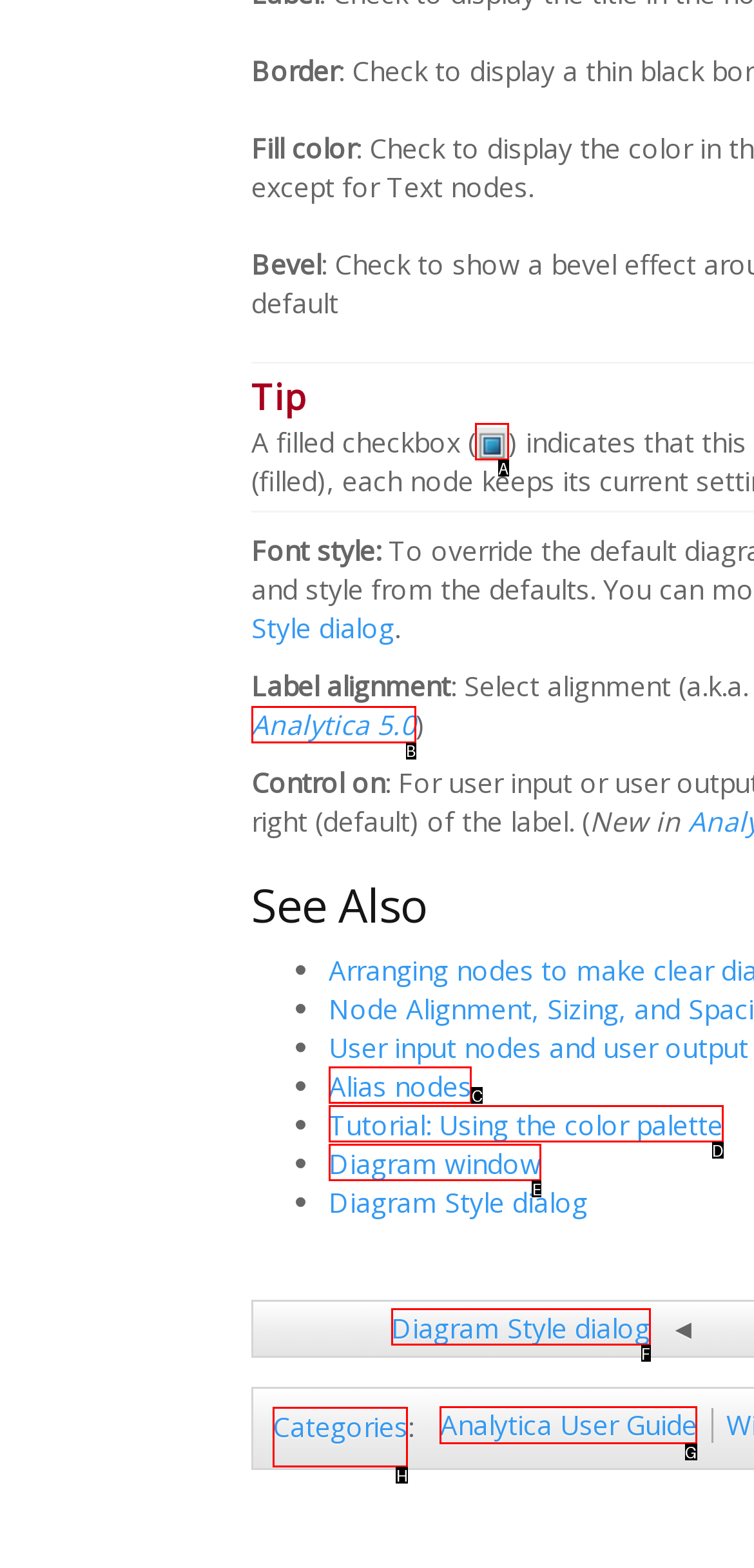Point out the option that needs to be clicked to fulfill the following instruction: Go to the Analytica User Guide
Answer with the letter of the appropriate choice from the listed options.

G